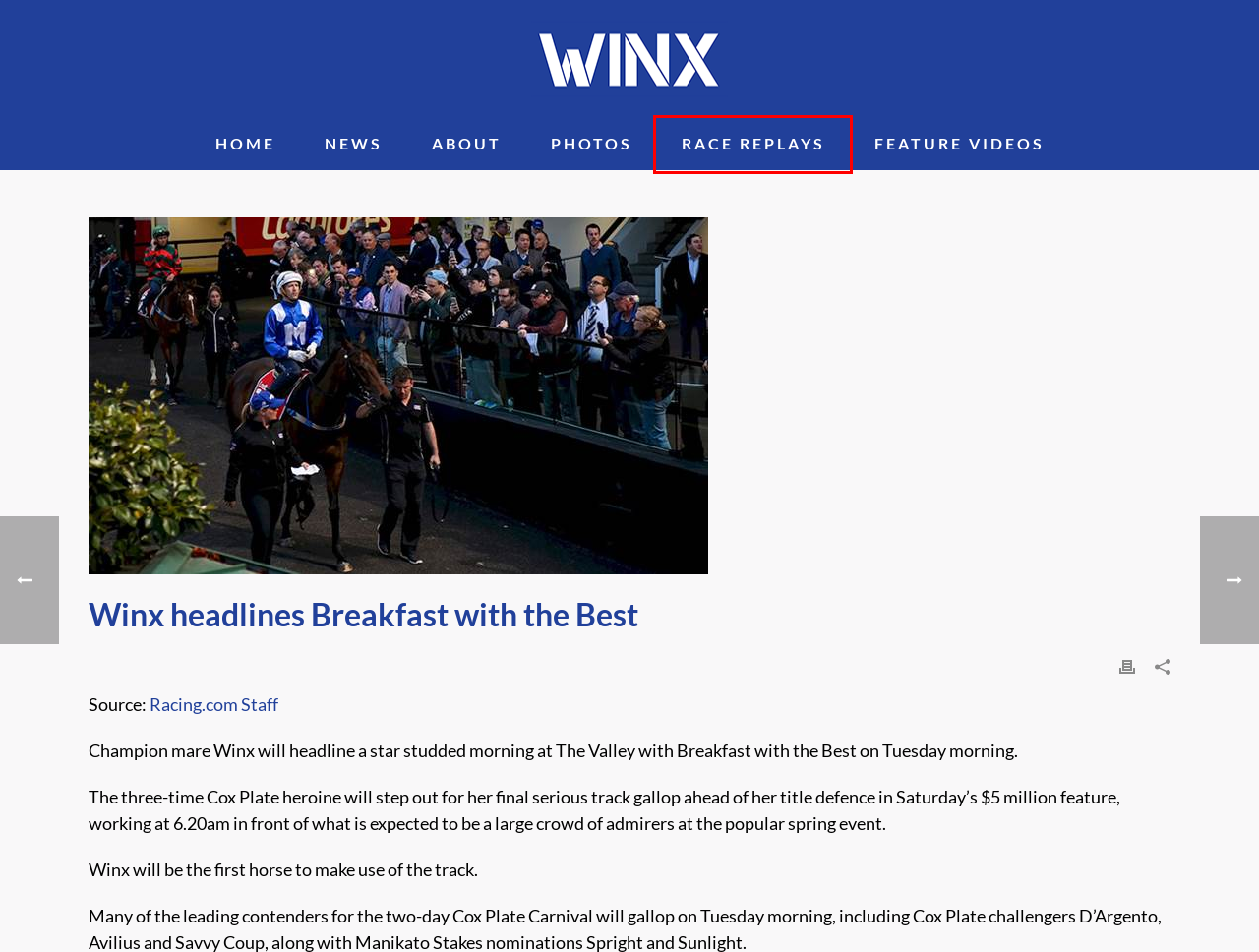Given a webpage screenshot with a red bounding box around a UI element, choose the webpage description that best matches the new webpage after clicking the element within the bounding box. Here are the candidates:
A. WINX - About
B. WINX - Race Replays
C. WINX - News
D. WINX - Fan Photos
E. Winx headlines Breakfast with the Best | RACING.COM
F. Winx gallops at The Valley - WINX
G. WINX - Feature Videos
H. WINX Horse (Official) - Chris Waller Racing

B